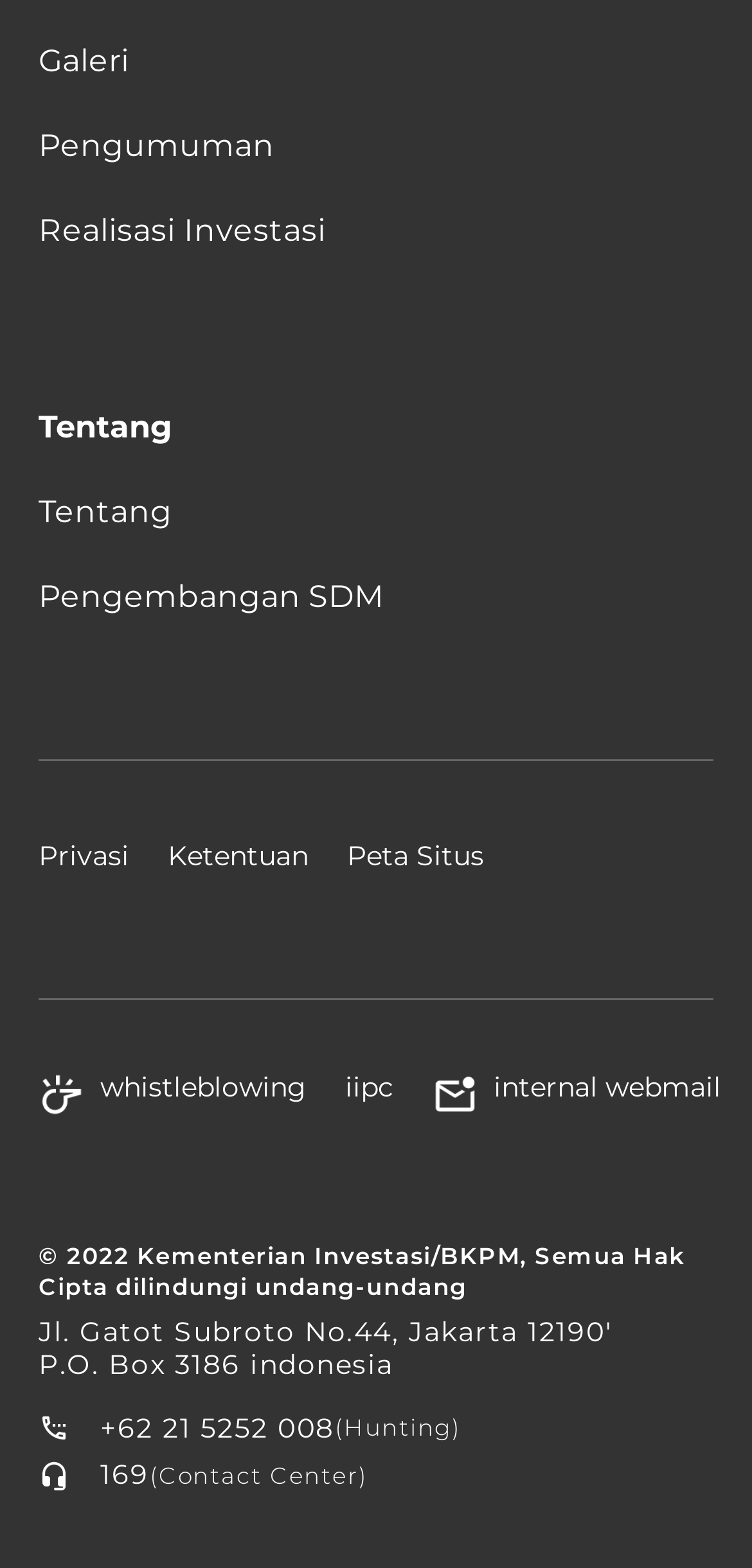Answer the question below with a single word or a brief phrase: 
What is the orientation of the separator above the 'Privasi' link?

horizontal